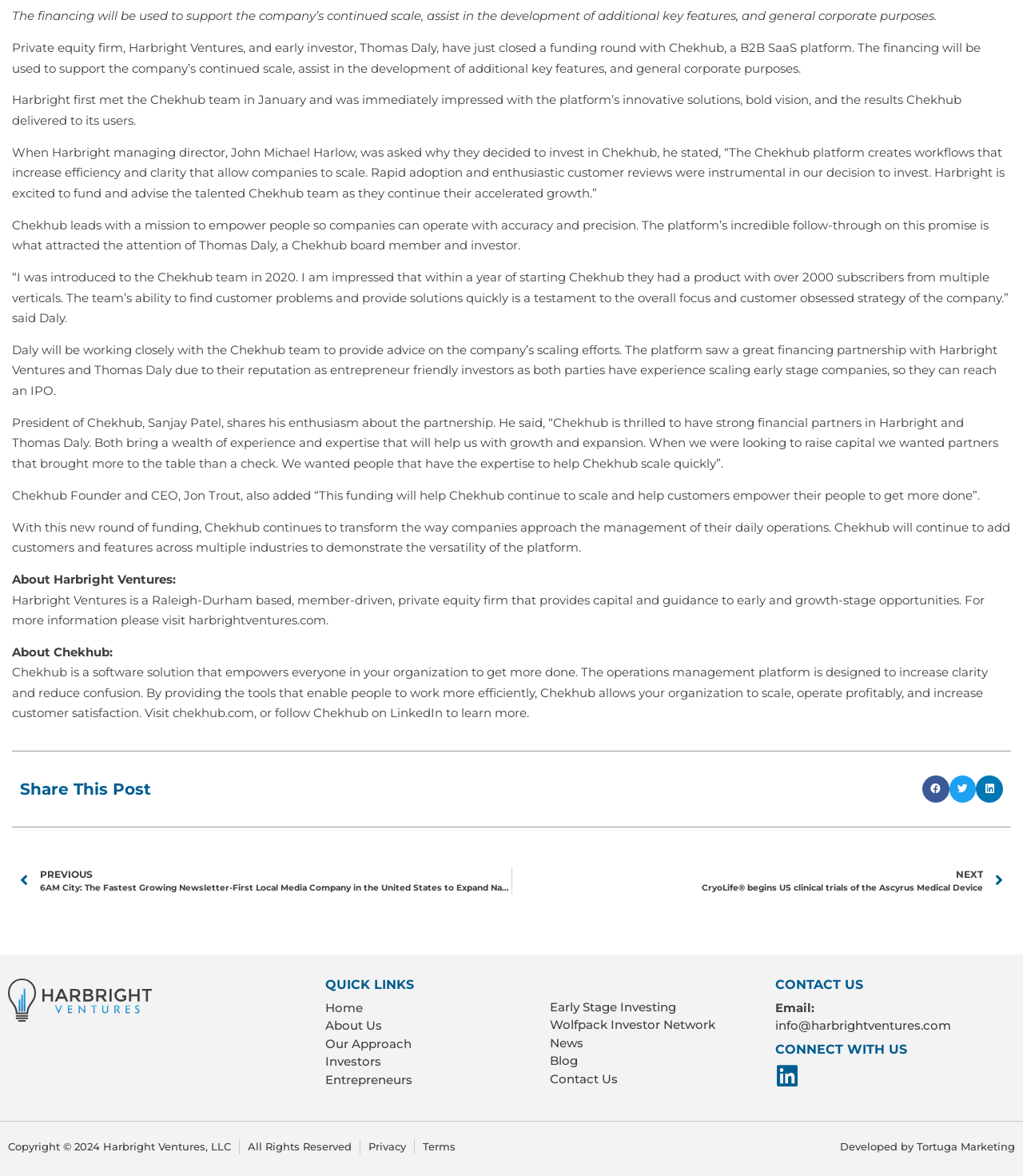What is the mission of Chekhub?
Craft a detailed and extensive response to the question.

The answer can be found in the StaticText element with the text 'Chekhub leads with a mission to empower people so companies can operate with accuracy and precision.'